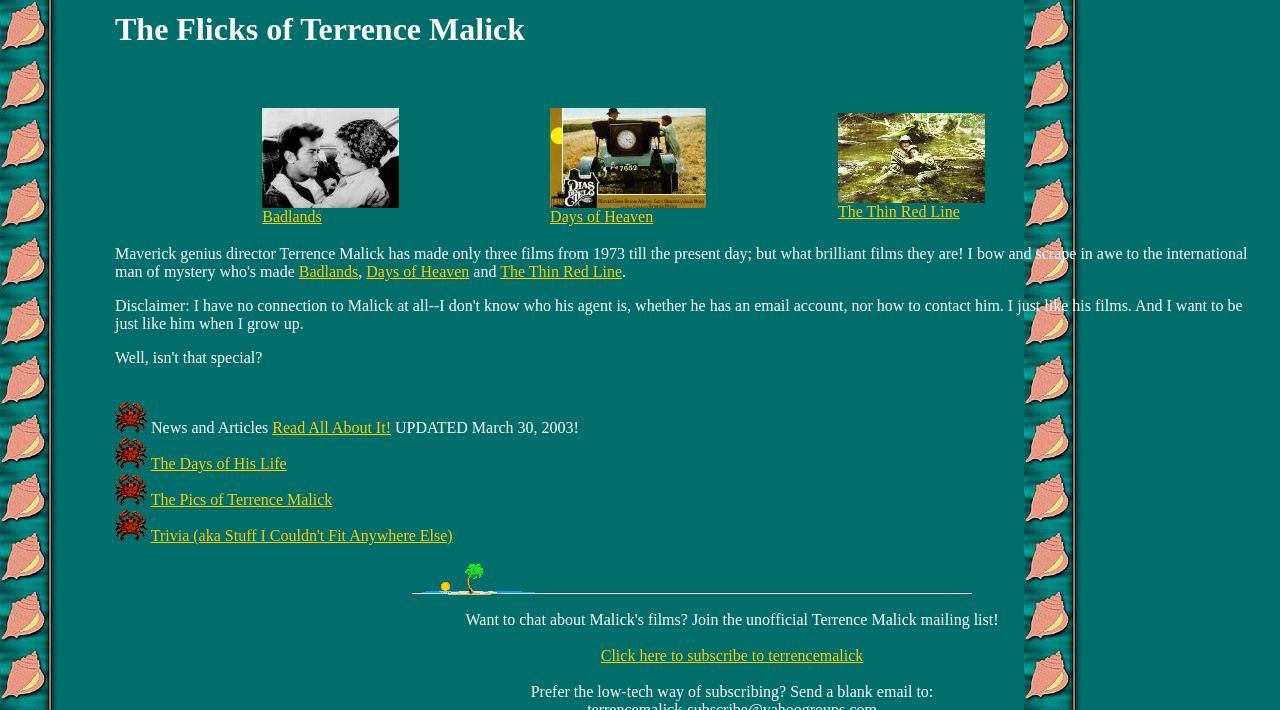What is the title of the section below the layout table?
Using the image as a reference, give a one-word or short phrase answer.

News and Articles